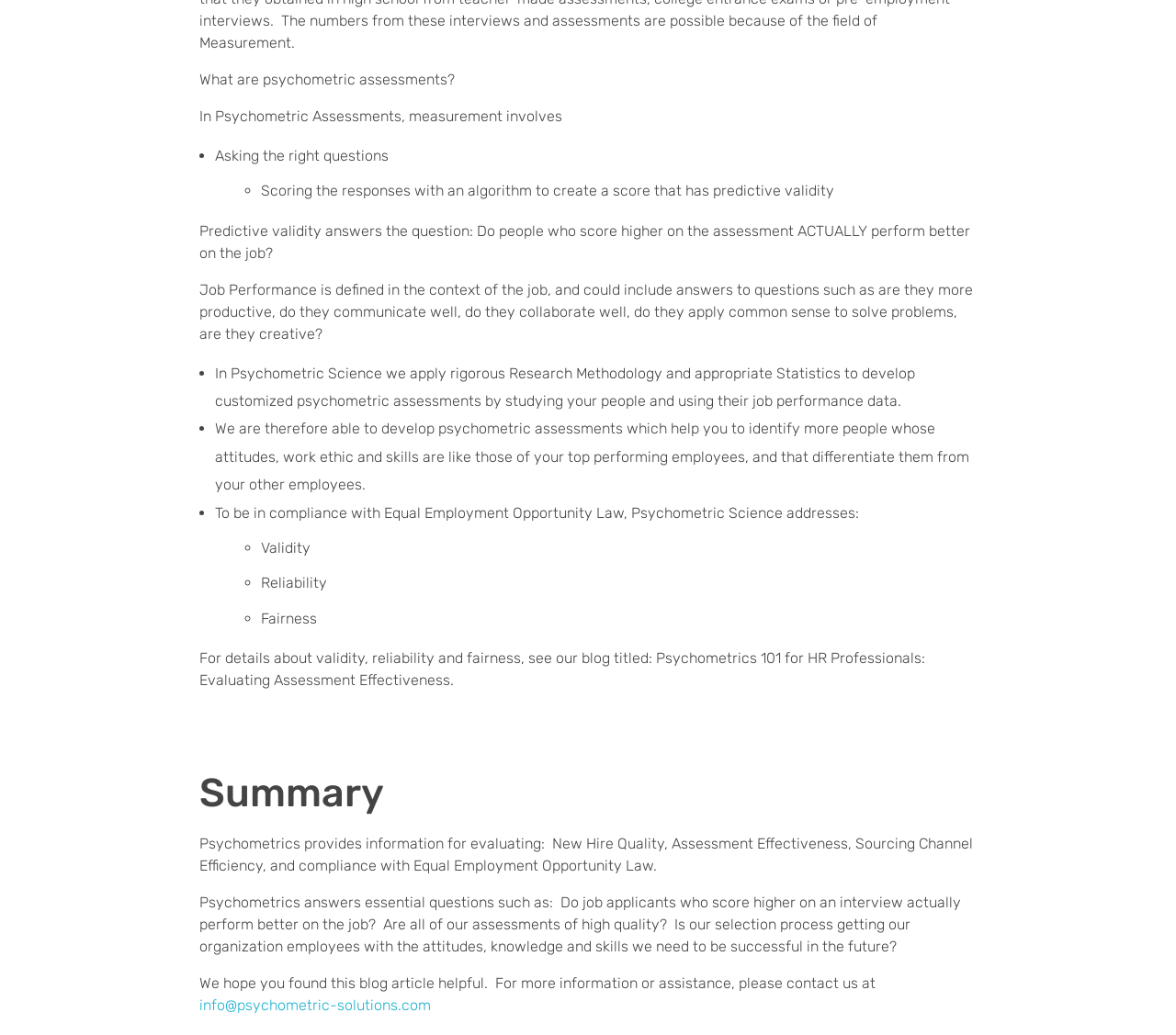From the element description: "info@psychometric-solutions.com", extract the bounding box coordinates of the UI element. The coordinates should be expressed as four float numbers between 0 and 1, in the order [left, top, right, bottom].

[0.169, 0.963, 0.366, 0.98]